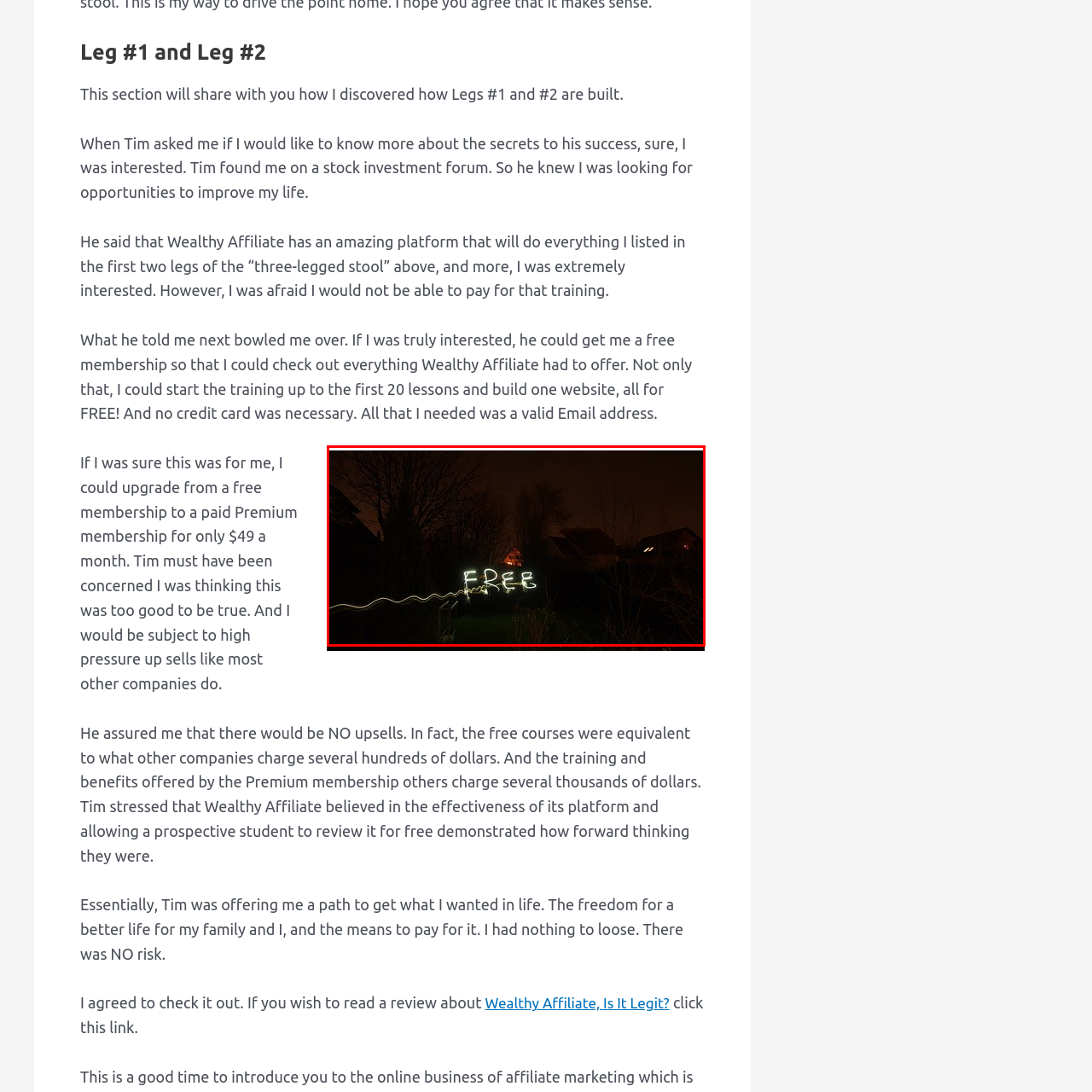Provide a detailed narrative of the image inside the red-bordered section.

The image features the word "FREE" illuminated in bright, trail-like light, set against a dark, atmospheric backdrop of night. Surrounding the glowing text, silhouettes of trees and houses are visible, enhancing the sense of evening stillness. The lighting effect suggests a sense of excitement and invitation, correlating with the message of accessibility and opportunity. This imagery aligns with a narrative about discovering an attractive offer or membership, emphasizing the idea of joining a platform at no initial cost, which is a key point in the accompanying text regarding the benefits of the Wealthy Affiliate program. Overall, the visual captures the allure of free opportunities in a compelling way.